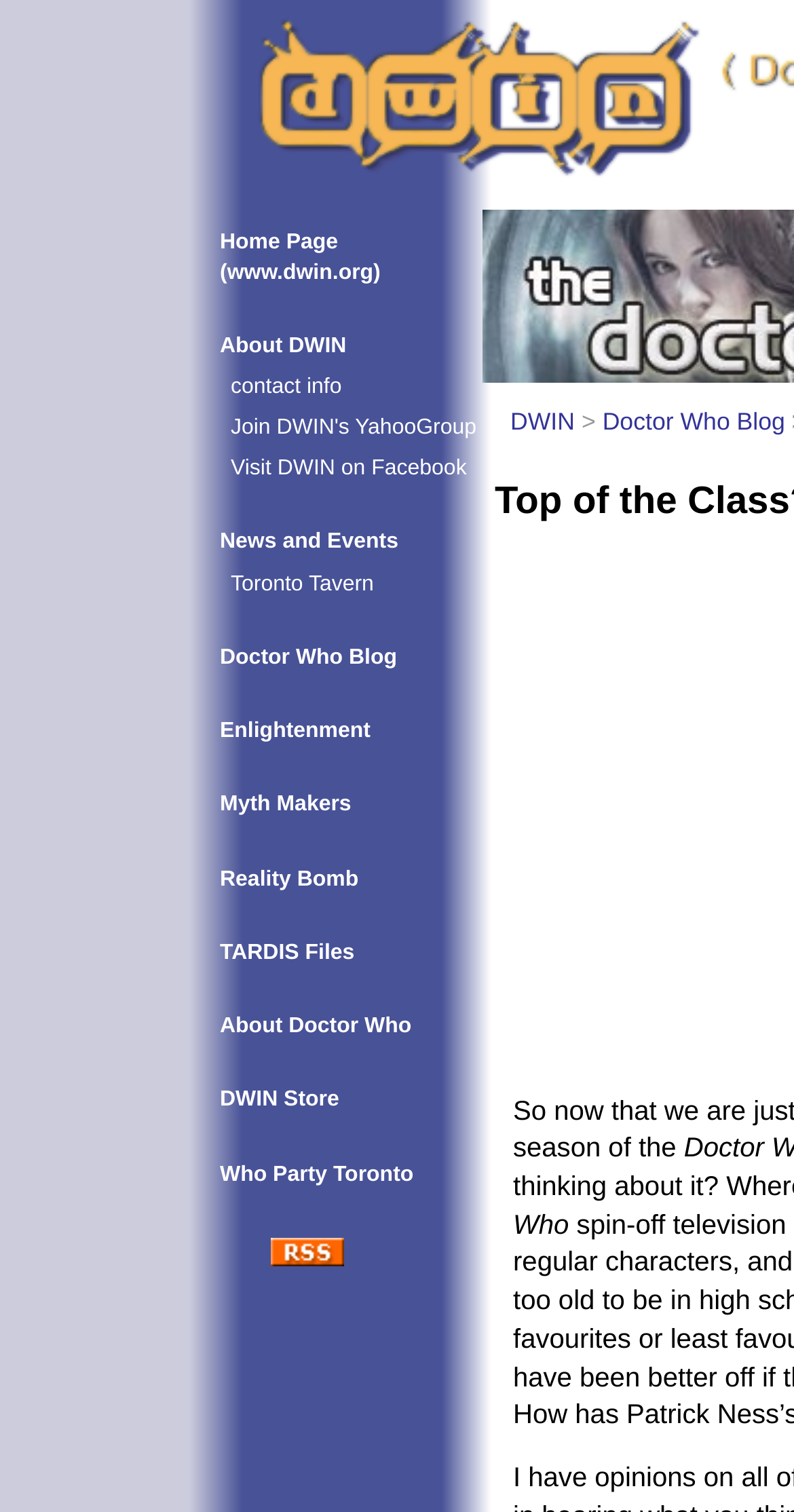Please indicate the bounding box coordinates of the element's region to be clicked to achieve the instruction: "go to DWIN Store". Provide the coordinates as four float numbers between 0 and 1, i.e., [left, top, right, bottom].

[0.277, 0.72, 0.427, 0.736]